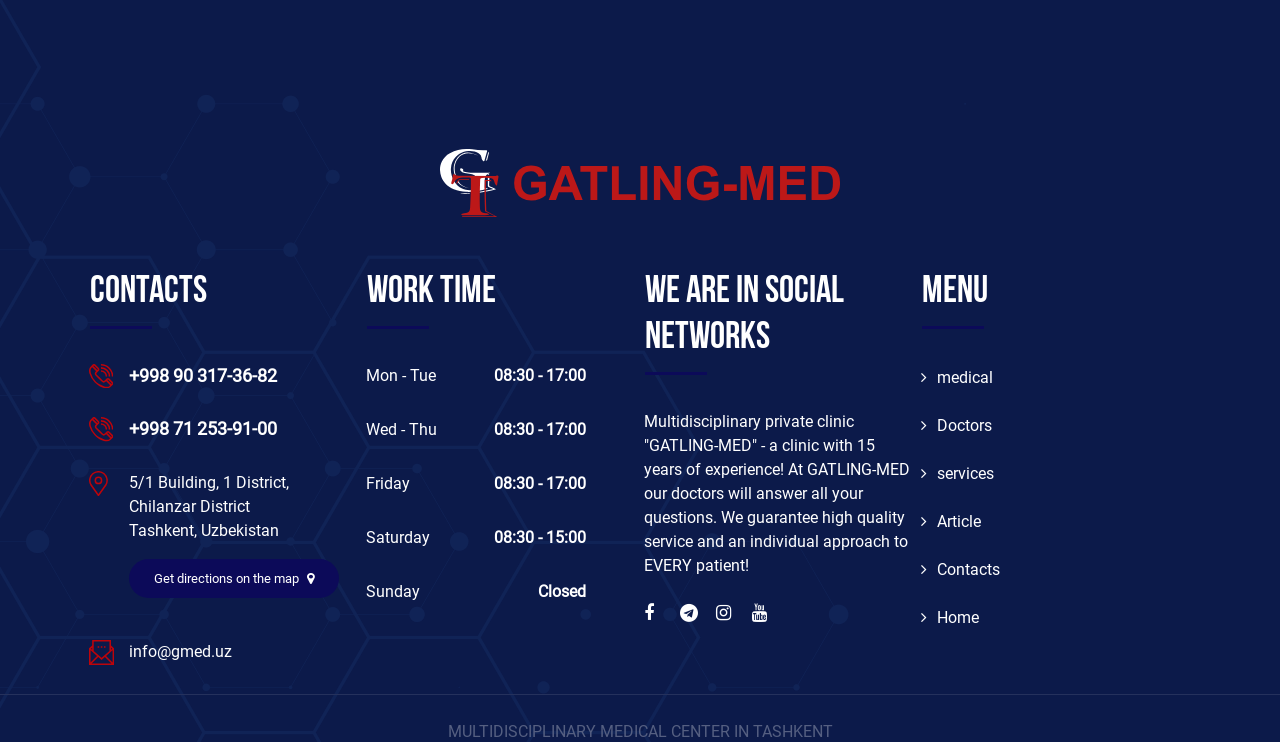Identify the bounding box coordinates for the UI element described as: "+998 71 253-91-00".

[0.101, 0.562, 0.216, 0.594]